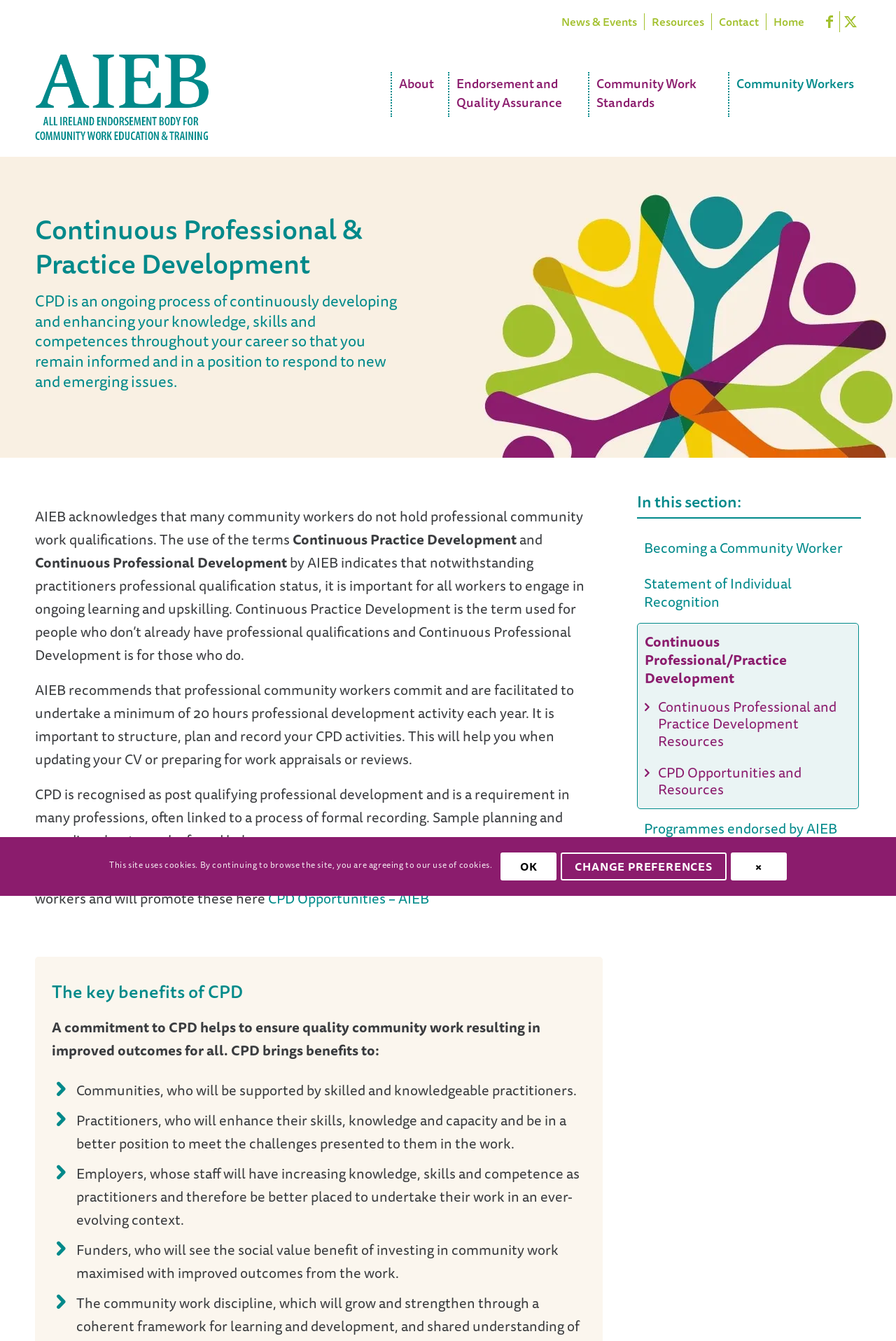Please locate the bounding box coordinates of the element that needs to be clicked to achieve the following instruction: "Read about the key benefits of CPD". The coordinates should be four float numbers between 0 and 1, i.e., [left, top, right, bottom].

[0.058, 0.73, 0.654, 0.748]